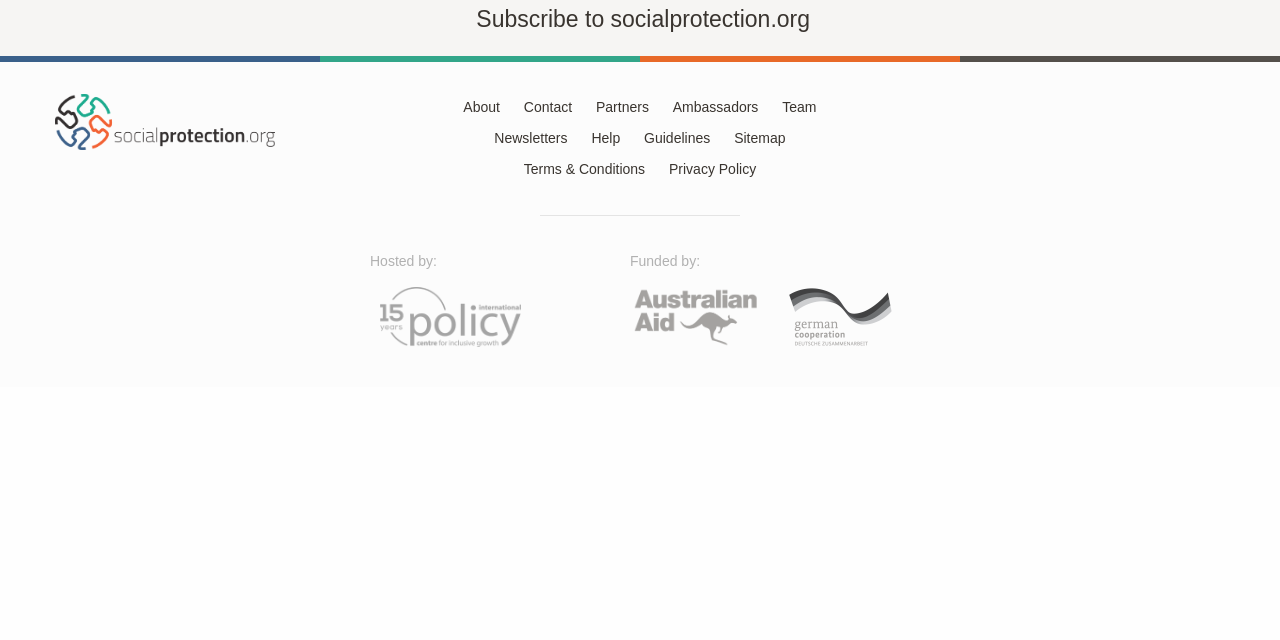Give the bounding box coordinates for the element described as: "Privacy Policy".

[0.515, 0.241, 0.599, 0.289]